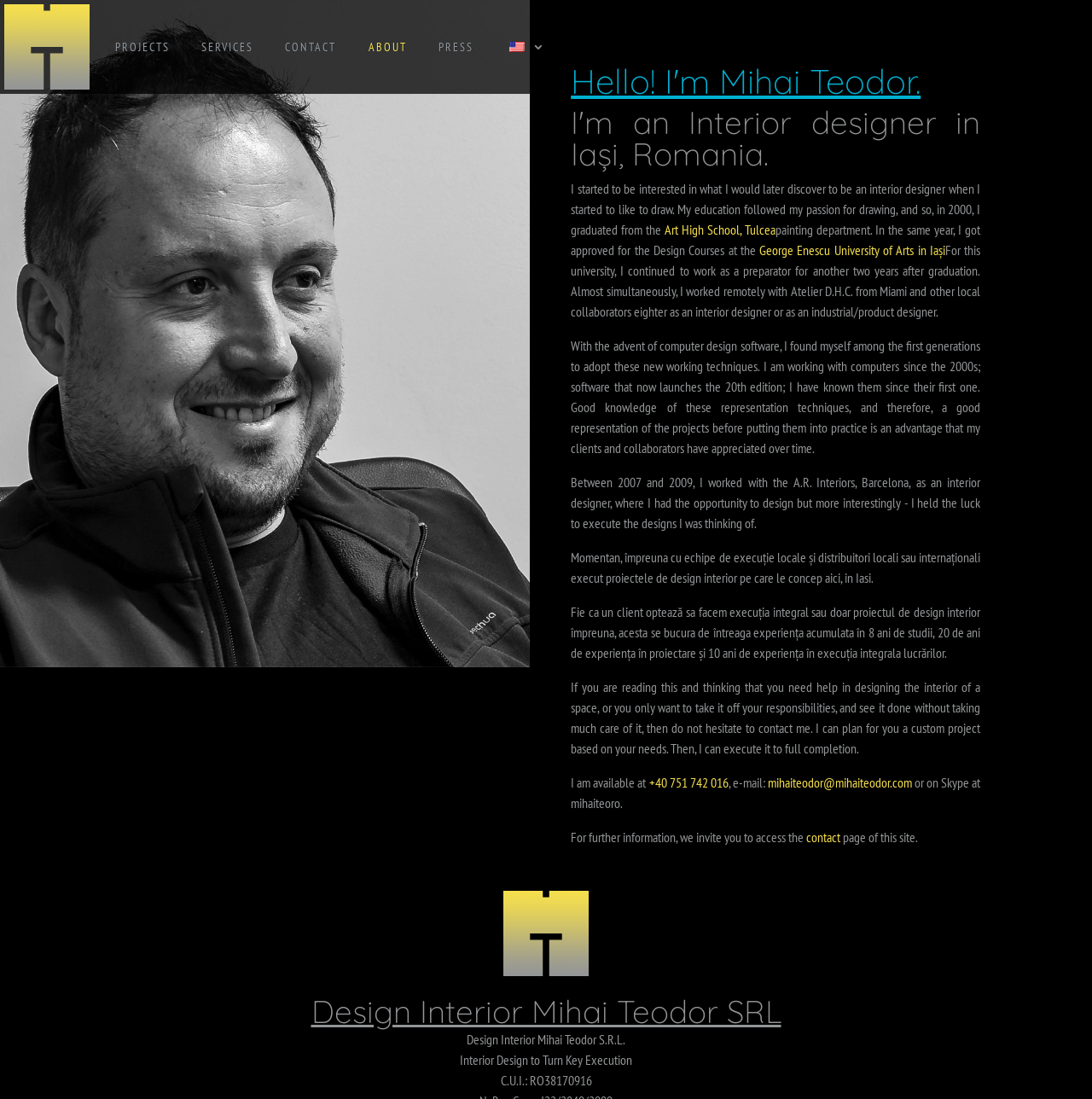Identify the bounding box coordinates of the region I need to click to complete this instruction: "Click the link to Art High School, Tulcea".

[0.609, 0.201, 0.71, 0.217]